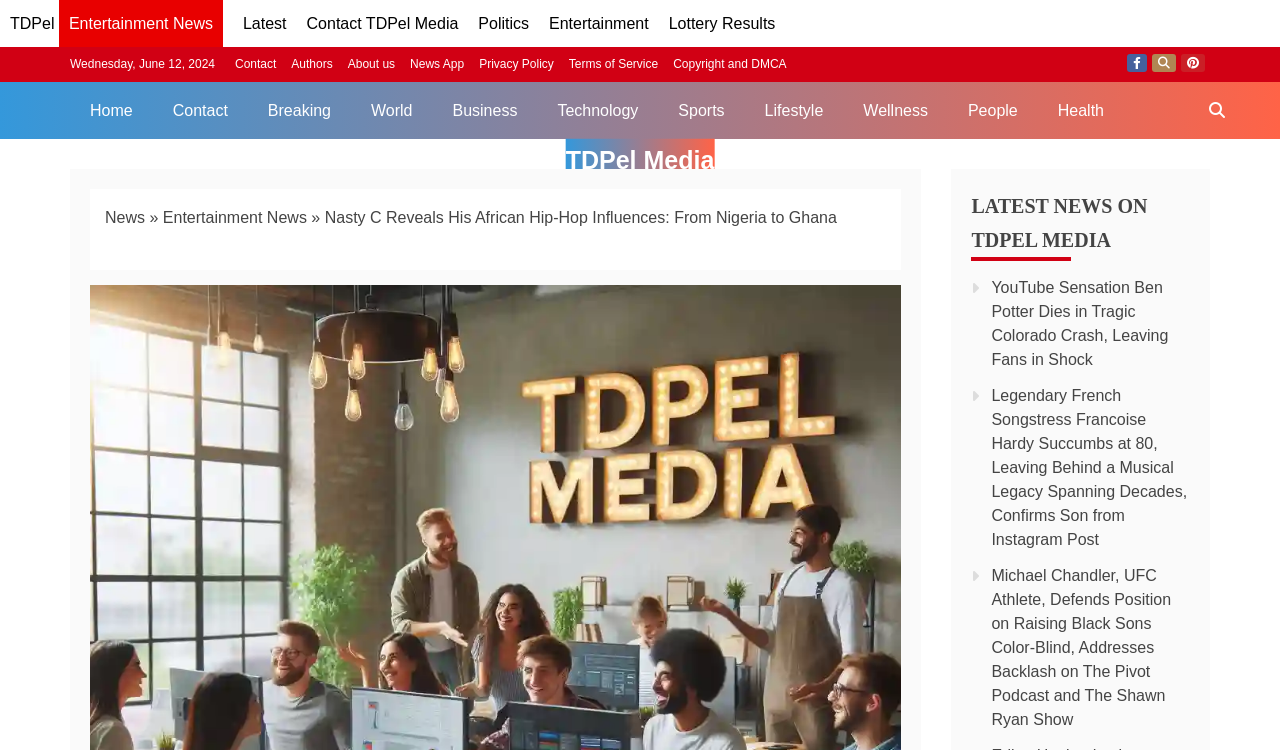Identify the bounding box coordinates of the clickable region necessary to fulfill the following instruction: "Click on the 'Entertainment' link". The bounding box coordinates should be four float numbers between 0 and 1, i.e., [left, top, right, bottom].

[0.429, 0.02, 0.507, 0.043]